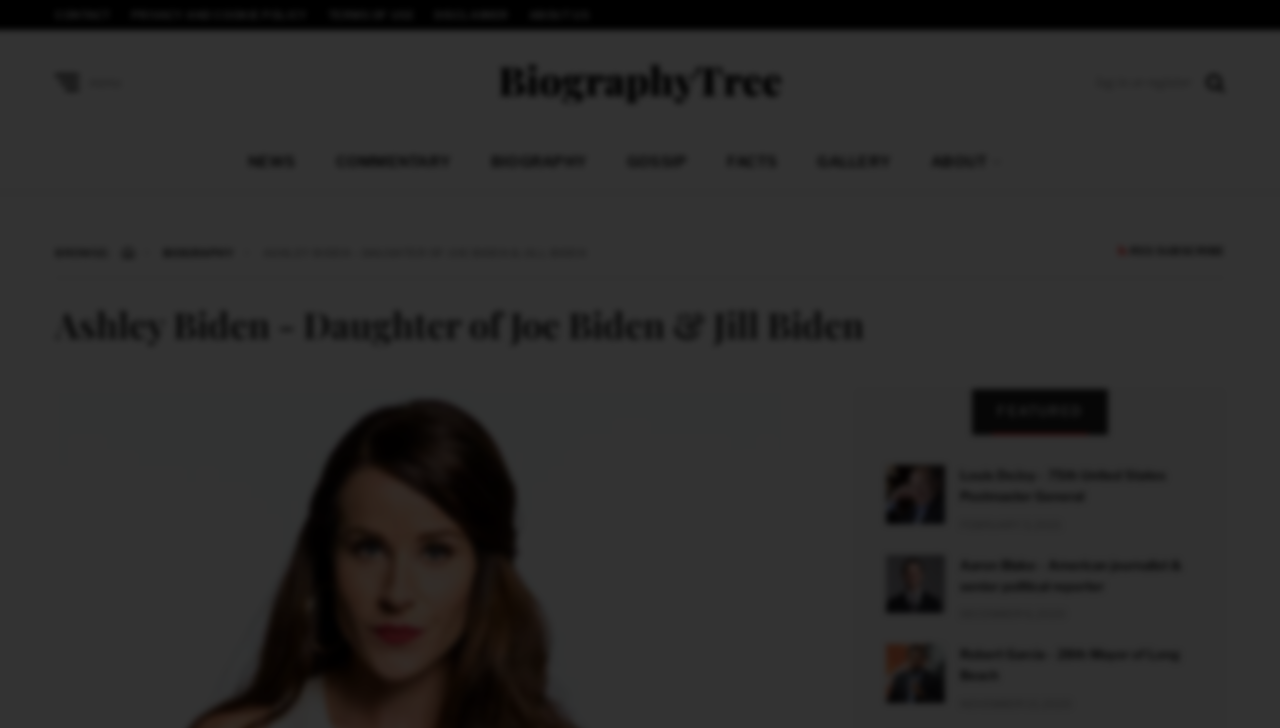Detail the webpage's structure and highlights in your description.

This webpage is about Ashley Biden, the daughter of Joe Biden and Jill Biden. At the top, there are several links to other pages, including "CONTACT", "PRIVACY AND COOKIE POLICY", "TERMS OF USE", "DISCLAIMER", and "ABOUT US". Below these links, there is a navigation menu with links to "NEWS", "COMMENTARY", "BIOGRAPHY", "GOSSIP", "FACTS", "GALLERY", and "ABOUT".

On the left side, there is a header with a breadcrumbs navigation menu that shows the current page's location. Below this, there is a heading that reads "Ashley Biden - Daughter of Joe Biden & Jill Biden". 

The main content of the page is divided into sections. The first section has a heading that reads "FEATURED". Below this, there are three figures with captions, each containing a link to a biography page of a different person, including Louis DeJoy, Aaron Blake, and Robert Garcia. Each figure has a timestamp below it, indicating the date of publication.

At the bottom of the page, there is a footer section with copyright information and a timestamp.